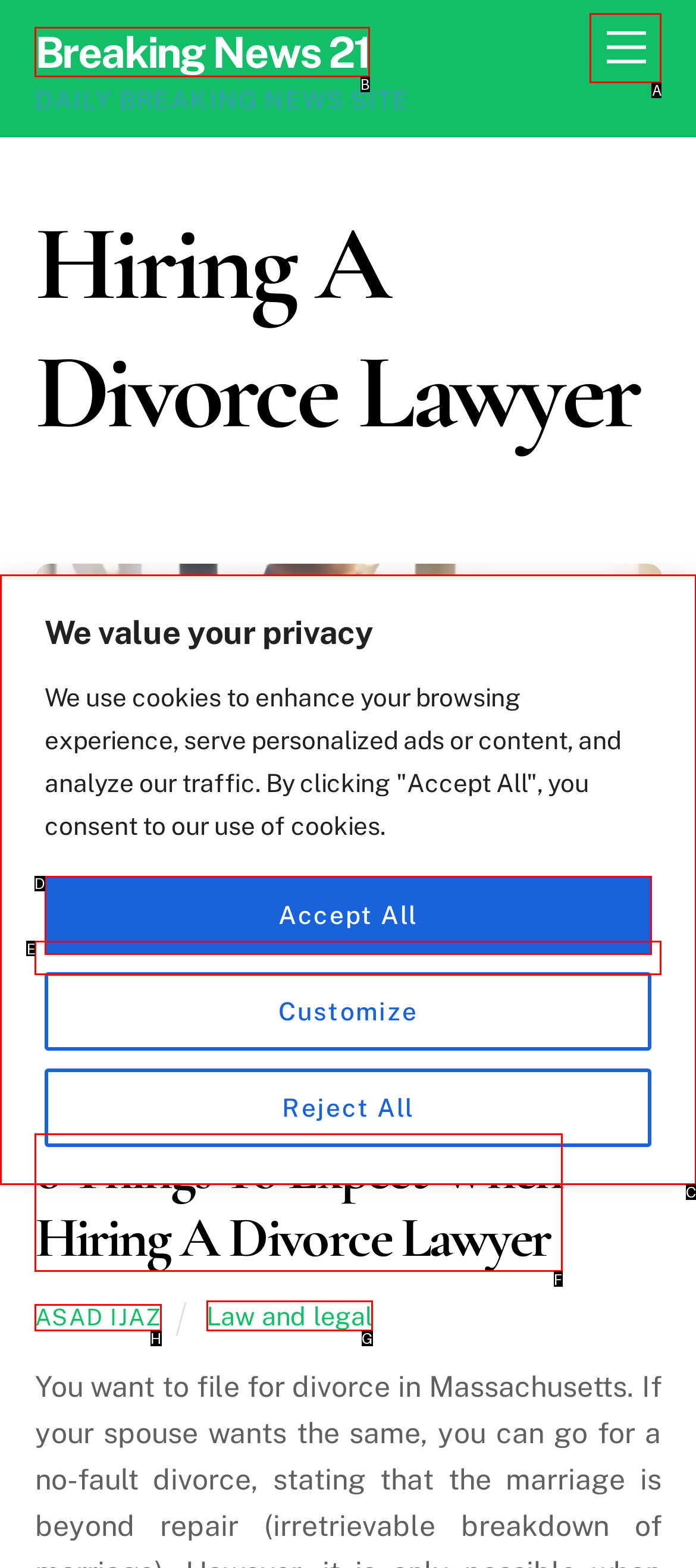Given the description: parent_node: contact@idigo.com.sg title="Idigo Facebook page", identify the matching option. Answer with the corresponding letter.

None